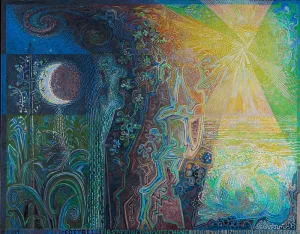Give a thorough explanation of the elements present in the image.

The image titled "Landscape with the Elements" created by John Craxton between 1973 and 1975 presents a vibrant and intricate depiction of nature and the interplay of light. On the left side, elements of flora emerge, showcasing a rich variety of colors and textures that suggest the lushness of a natural landscape, accented by a crescent moon amidst swirling patterns. As the composition progresses towards the right, dynamic forms evolve into brilliant rays of sunlight cascading over a serene water surface, highlighting Craxton's signature use of vivid color contrasts and emotive forms.

This artwork is part of a private collection in London and reflects Craxton's unique vision of blending traditional landscape themes with a modernist style. The artist, who was known for his fascinating subject matter and innovative techniques, is often appreciated for his ability to evoke deep emotion and contemplation through his works. This particular piece captures a sense of harmony between different elements of nature, suggesting both tranquility and vibrancy in its portrayal. 

John Craxton, though less recognized than some of his contemporaries, has seen a resurgence in appreciation for his work, with exhibitions bringing his art to wider audiences, highlighting the timelessness and beauty of his creations.